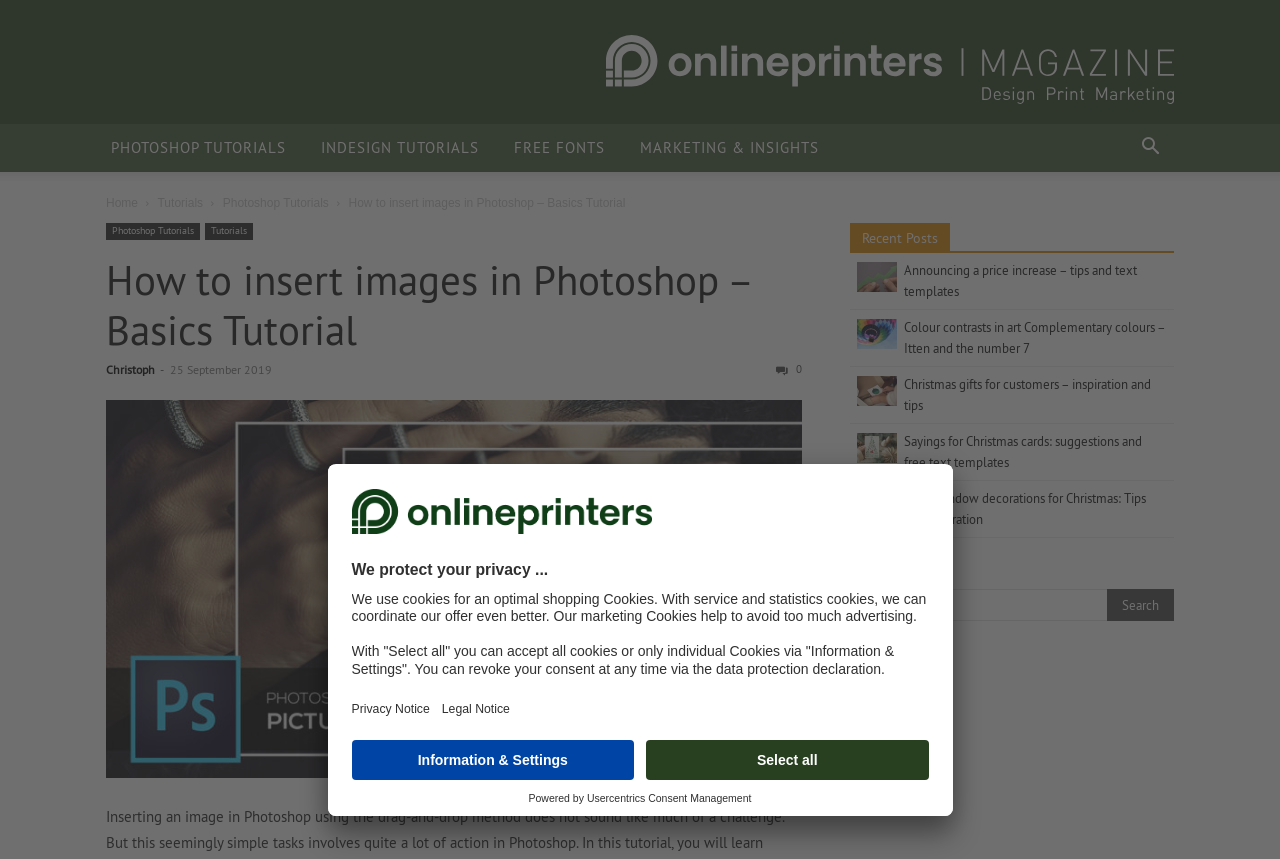Please specify the bounding box coordinates of the clickable region to carry out the following instruction: "Go to 'Photoshop Tutorials'". The coordinates should be four float numbers between 0 and 1, in the format [left, top, right, bottom].

[0.174, 0.228, 0.257, 0.244]